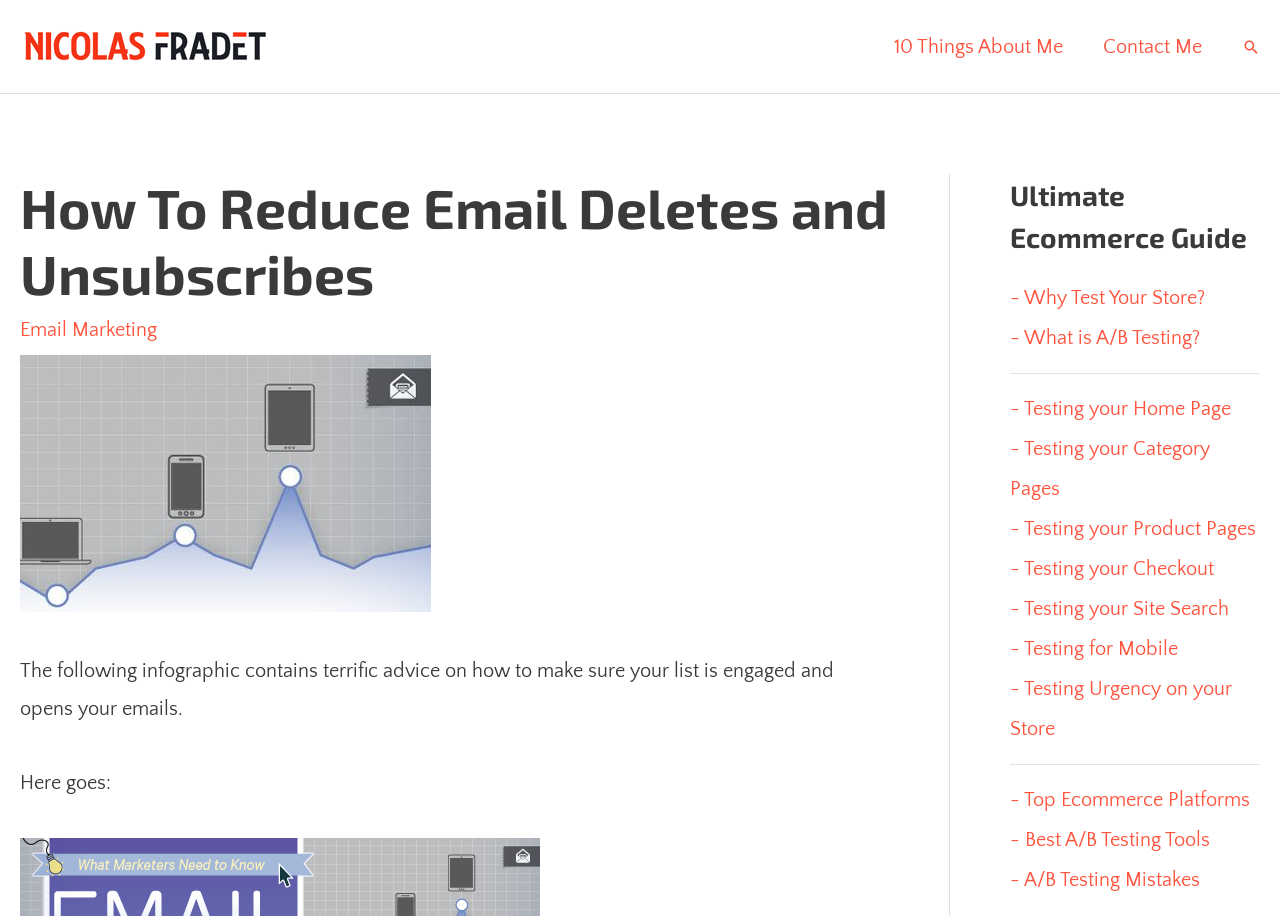From the screenshot, find the bounding box of the UI element matching this description: "- Why Test Your Store?". Supply the bounding box coordinates in the form [left, top, right, bottom], each a float between 0 and 1.

[0.789, 0.313, 0.941, 0.337]